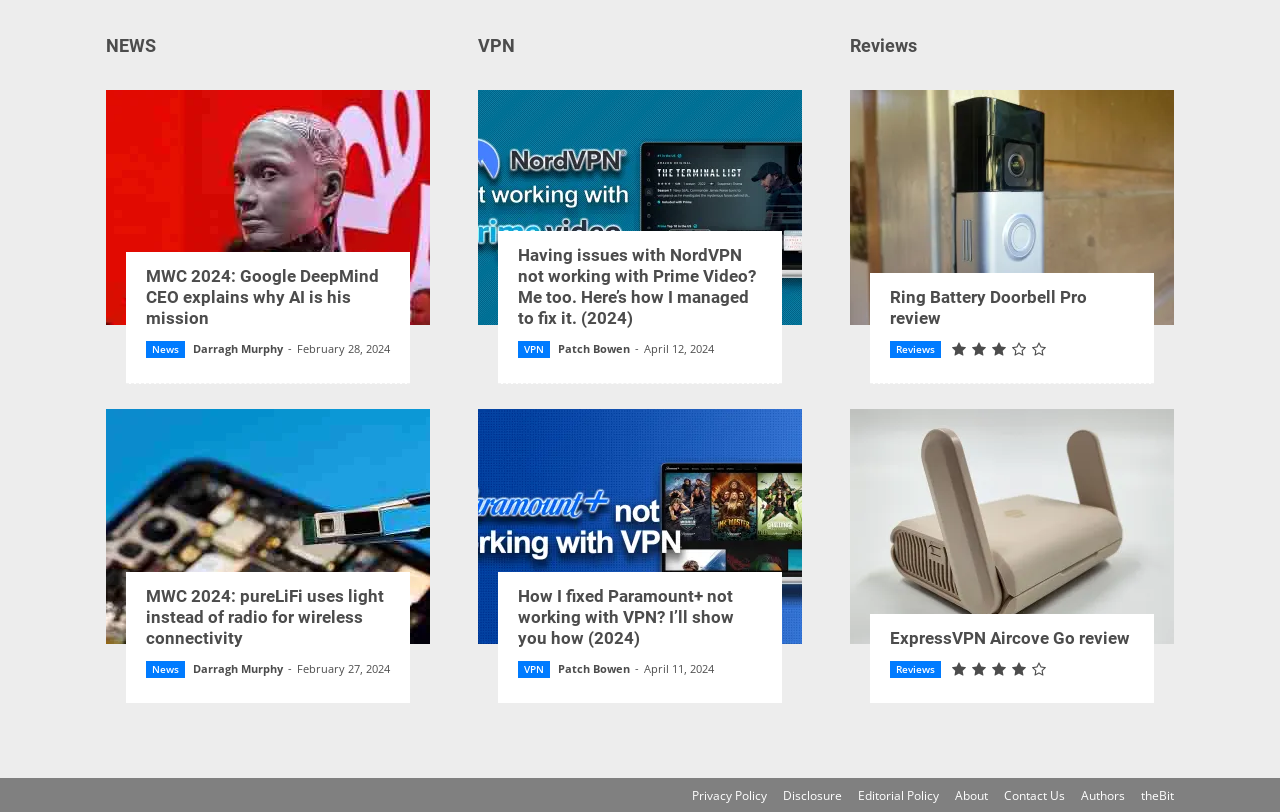What is the author of the second news article?
Answer the question with a single word or phrase derived from the image.

Darragh Murphy